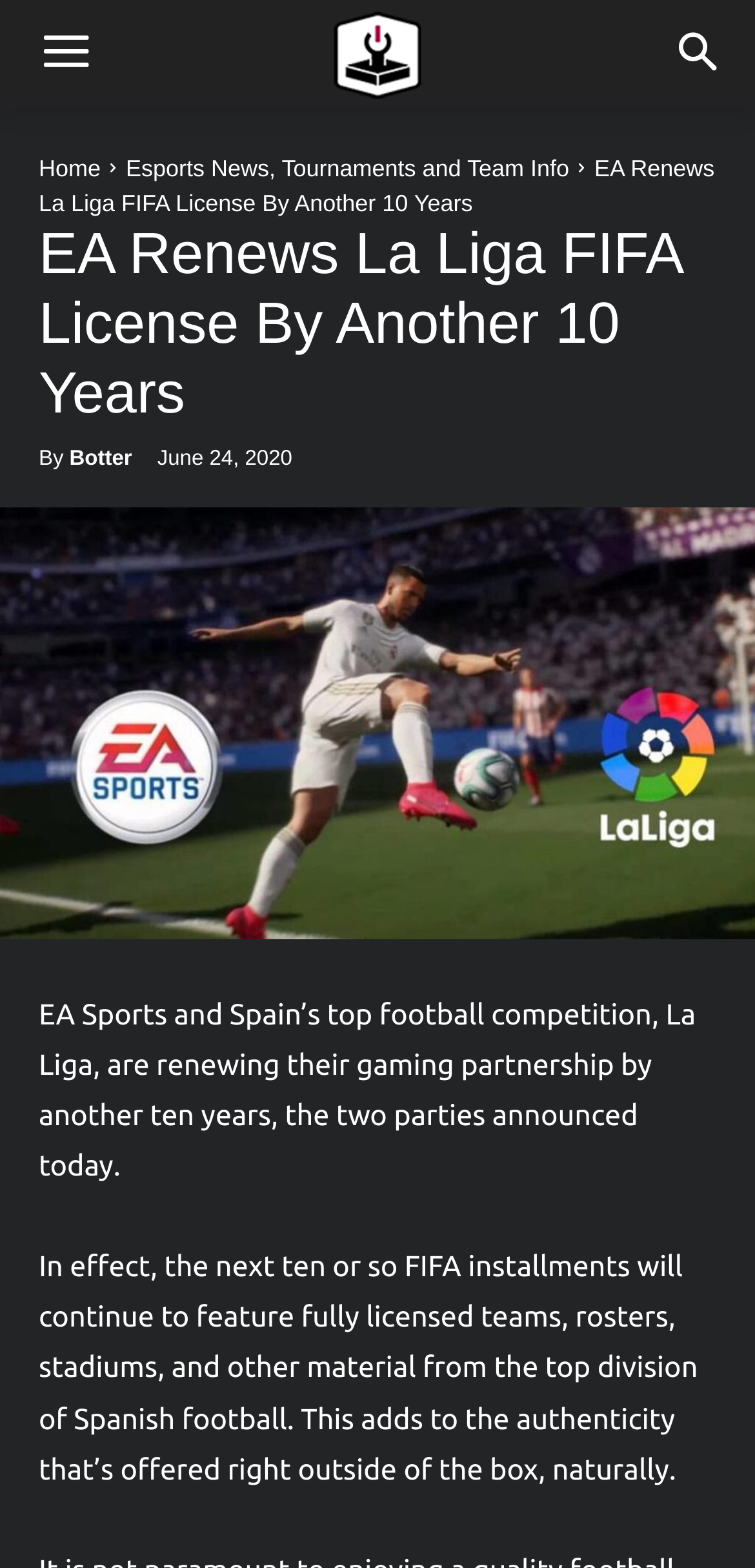Answer the question with a single word or phrase: 
What will be featured in the next ten FIFA installments?

Fully licensed teams, rosters, stadiums, and other material